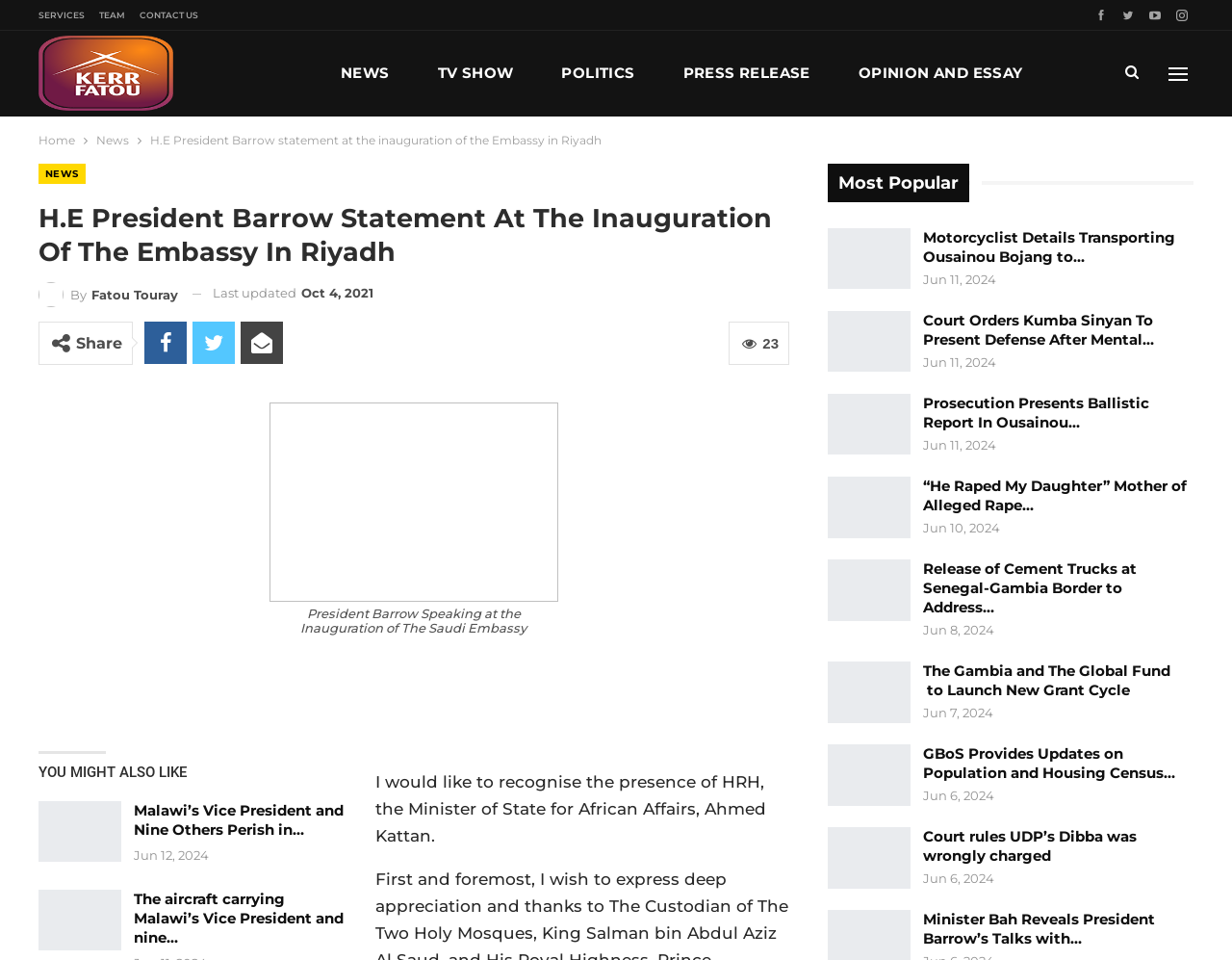Please respond to the question with a concise word or phrase:
What is the topic of the main article?

H.E President Barrow statement at the inauguration of the Embassy in Riyadh